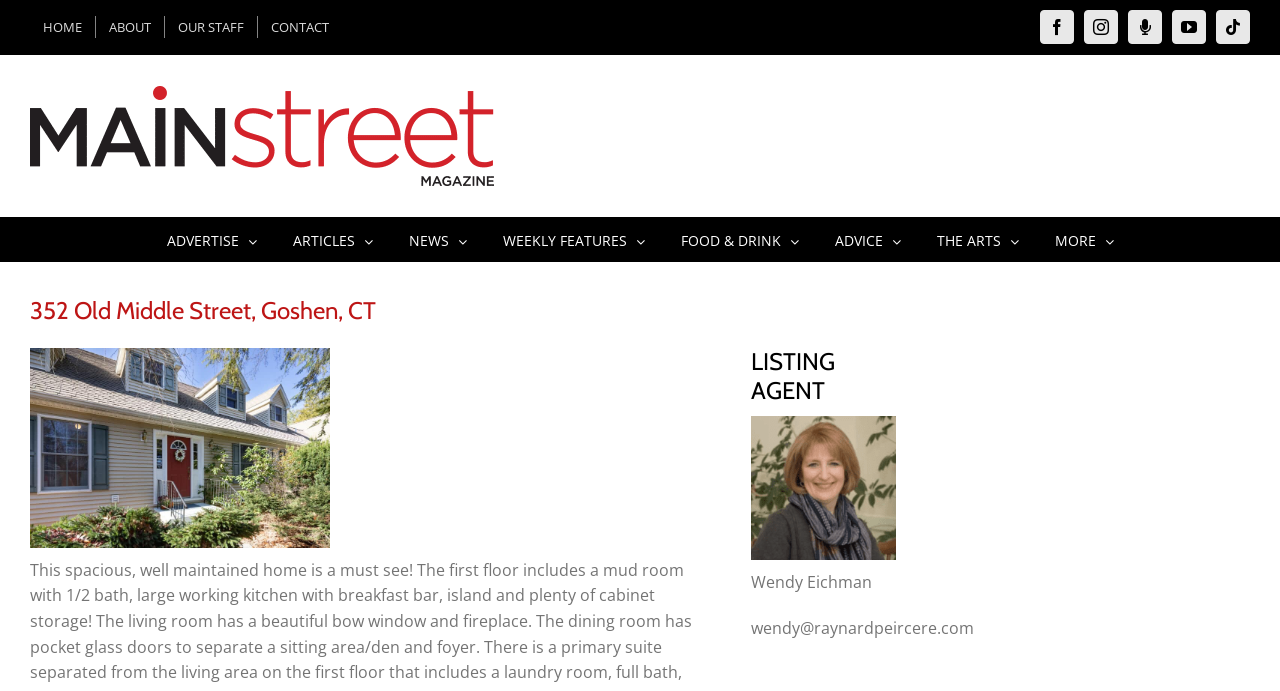Please mark the bounding box coordinates of the area that should be clicked to carry out the instruction: "Contact Wendy Eichman".

[0.586, 0.827, 0.681, 0.859]